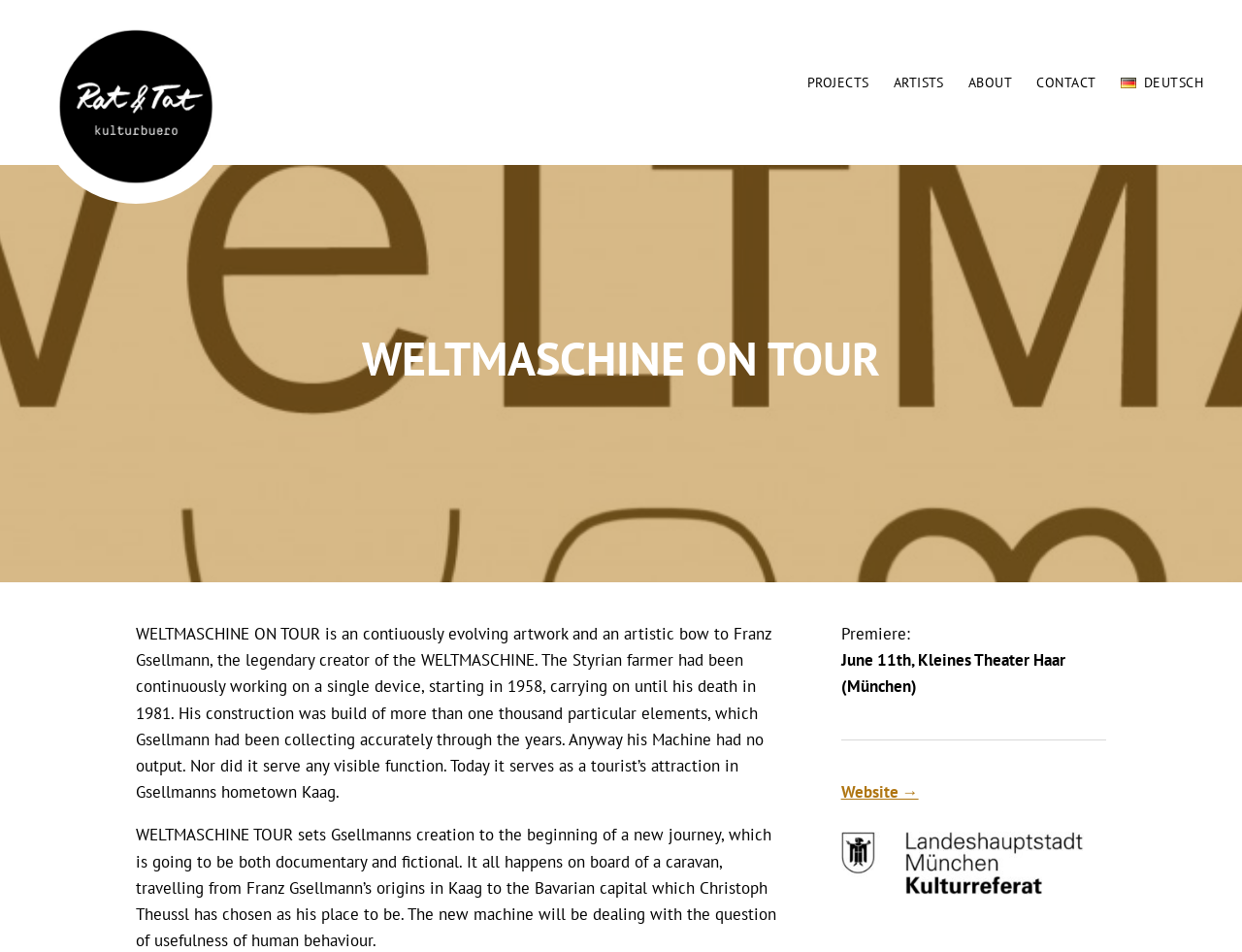What is WELTMASCHINE ON TOUR?
Offer a detailed and full explanation in response to the question.

Based on the webpage content, WELTMASCHINE ON TOUR is an artwork that is an artistic bow to Franz Gsellmann, the legendary creator of the WELTMASCHINE.